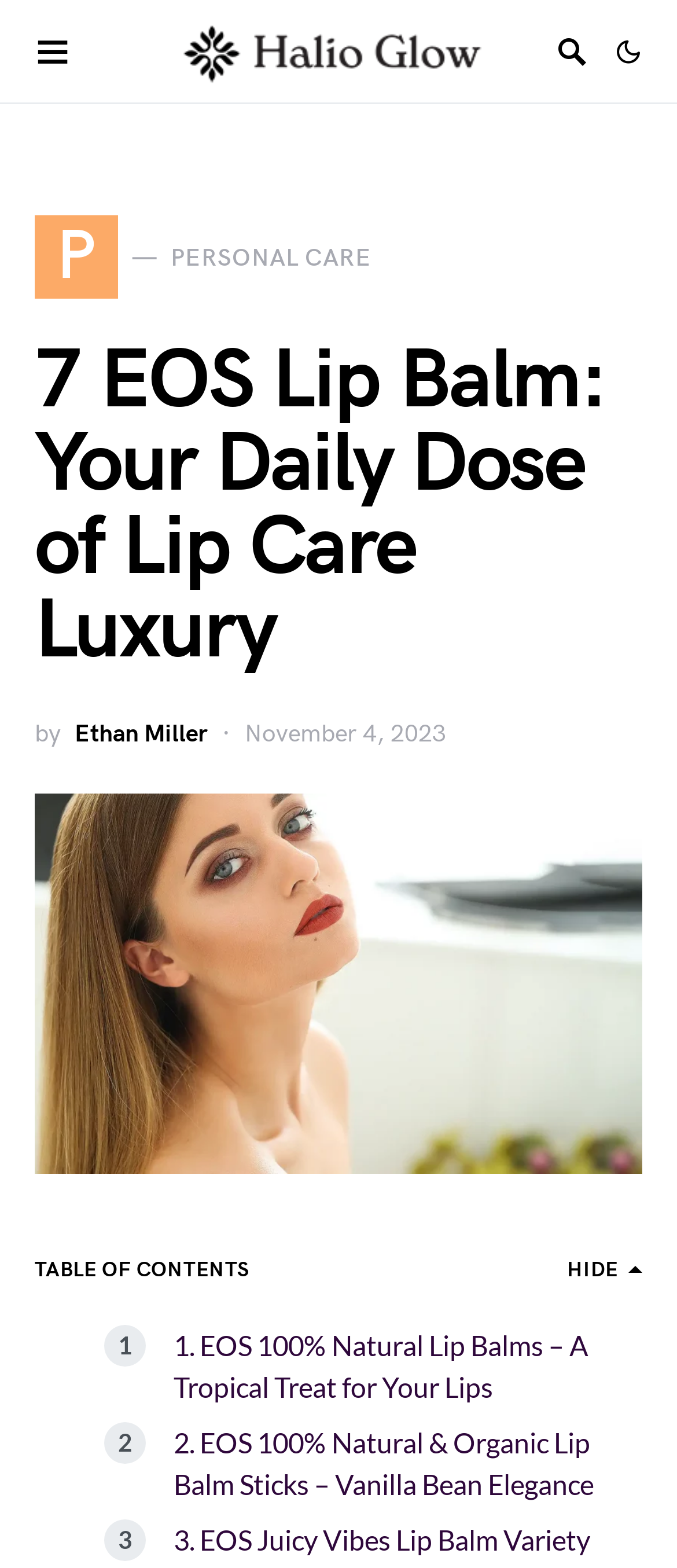How many EOS lip balm products are featured?
Refer to the screenshot and respond with a concise word or phrase.

6